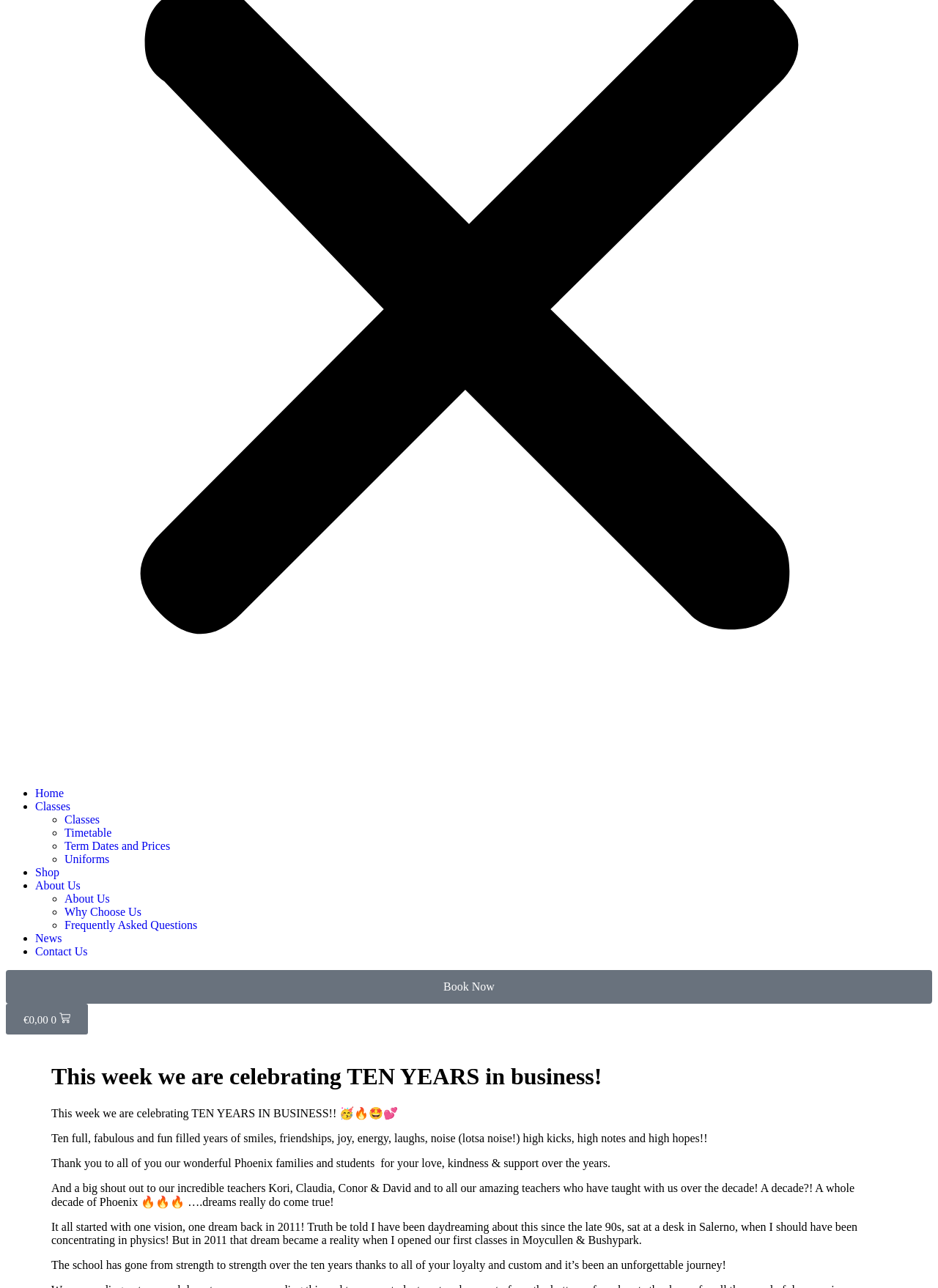Using the information in the image, give a comprehensive answer to the question: 
What is the year when the first classes were opened?

The static text element mentions 'in 2011 that dream became a reality when I opened our first classes in Moycullen & Bushypark', indicating that the year when the first classes were opened is 2011.